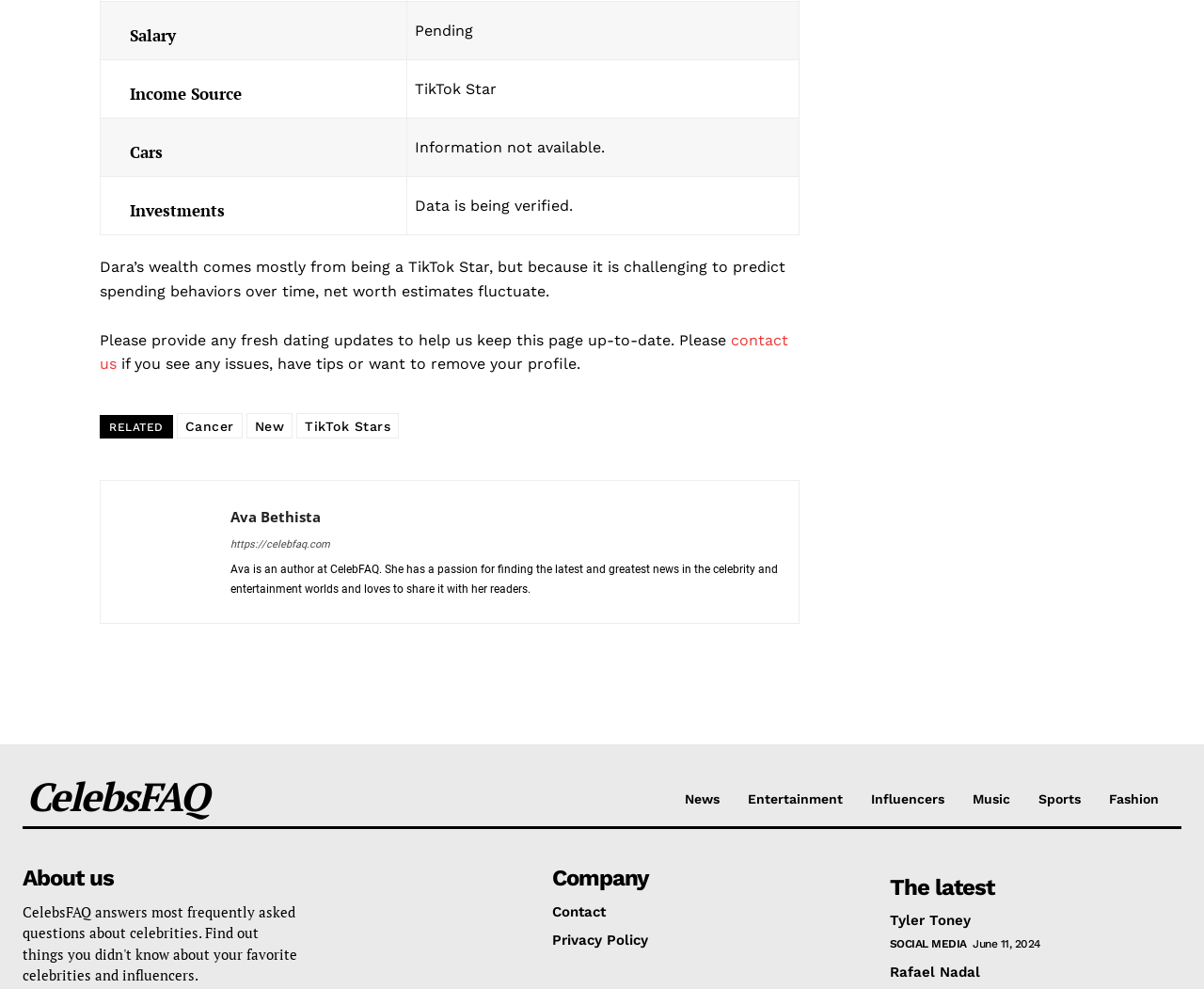Give a short answer using one word or phrase for the question:
What is the category of the related link 'Cancer'?

RELATED